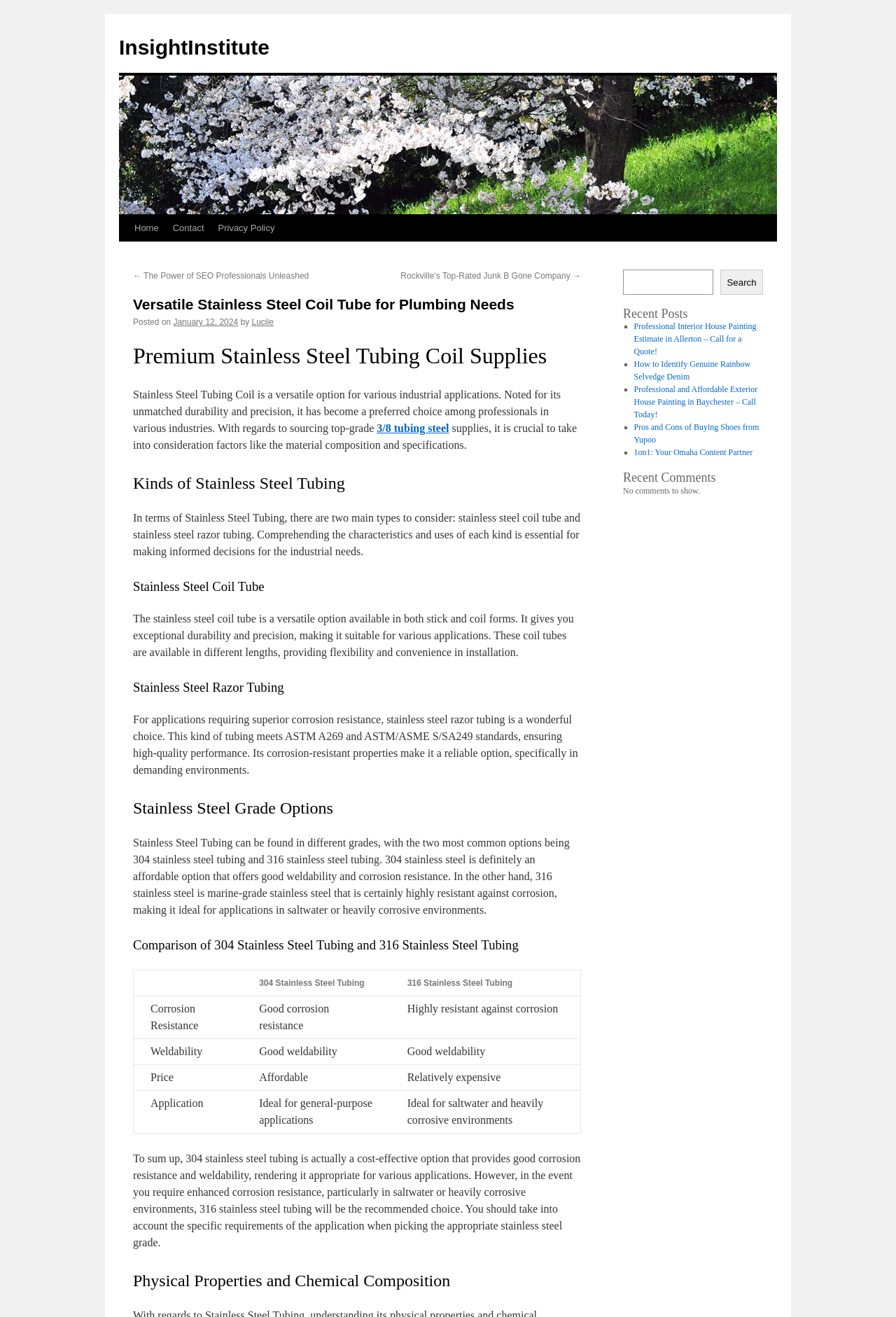Examine the image and give a thorough answer to the following question:
What are the two main types of Stainless Steel Tubing?

According to the webpage, there are two main types of Stainless Steel Tubing: stainless steel coil tube and stainless steel razor tubing. The webpage explains the characteristics and uses of each type, helping readers to make informed decisions for their industrial needs.